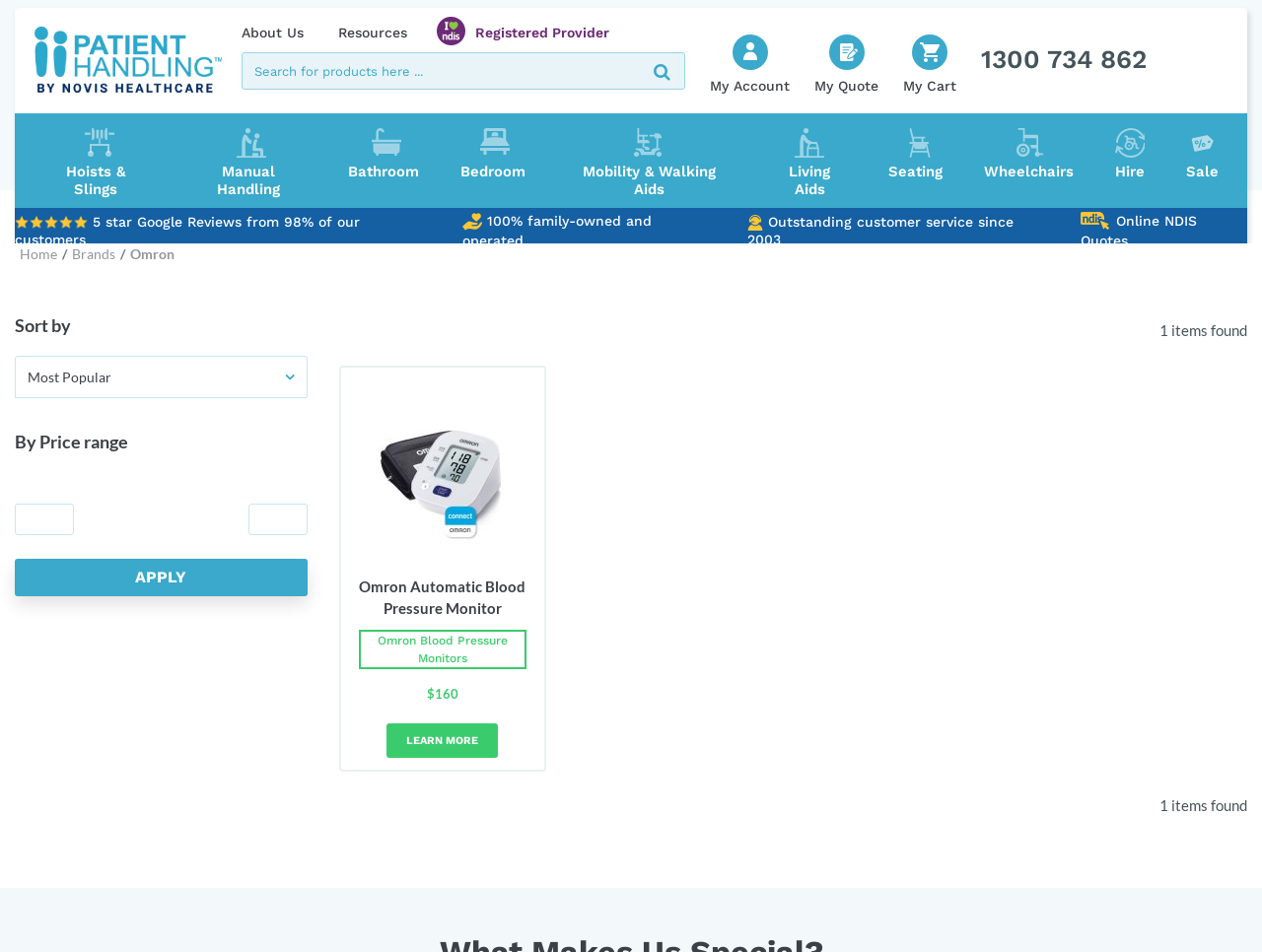Provide a thorough and detailed response to the question by examining the image: 
What is the price range of the Omron Automatic Blood Pressure Monitor?

The price range of the Omron Automatic Blood Pressure Monitor is located below the product image, and it is specified as '$160'.